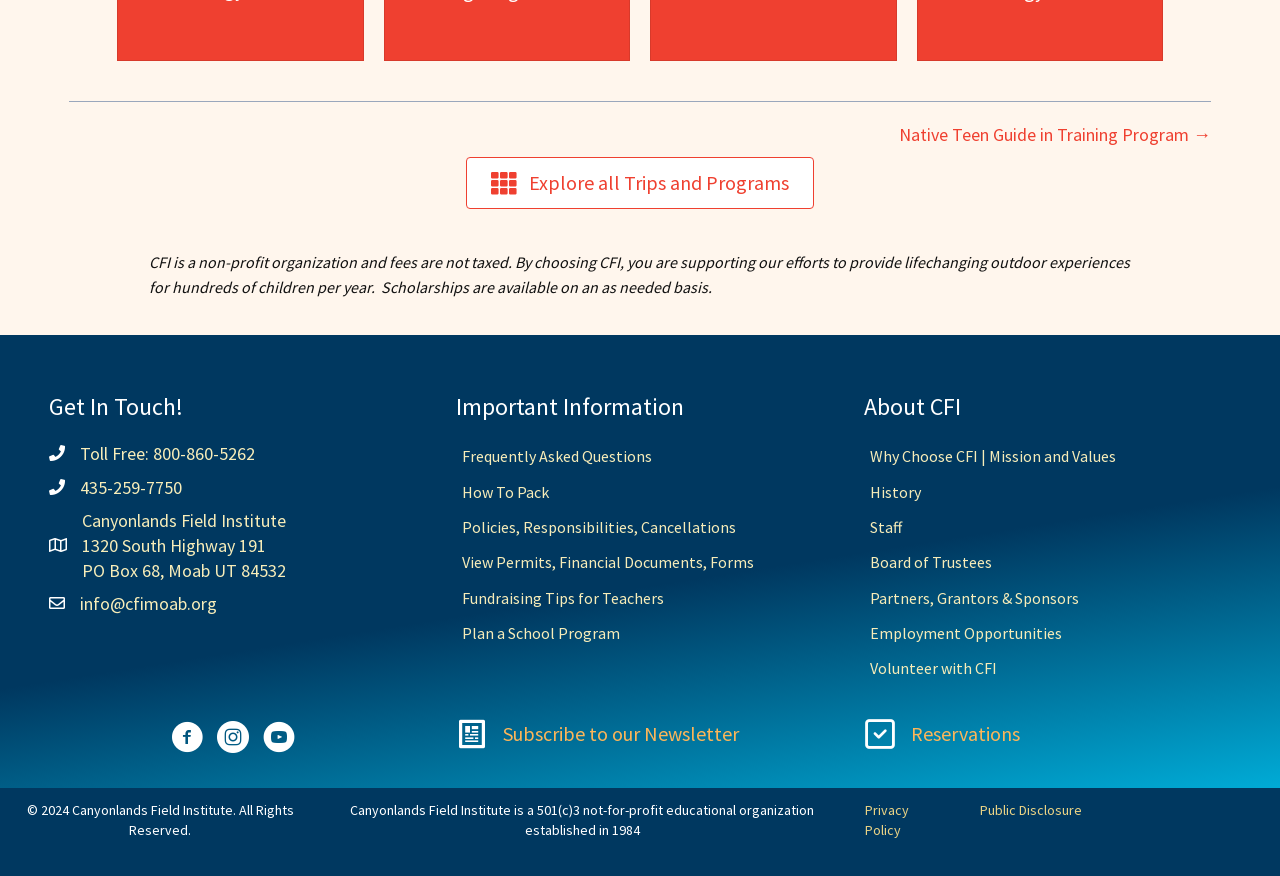Identify the bounding box coordinates of the clickable region necessary to fulfill the following instruction: "Make a Reservation". The bounding box coordinates should be four float numbers between 0 and 1, i.e., [left, top, right, bottom].

[0.711, 0.822, 0.797, 0.854]